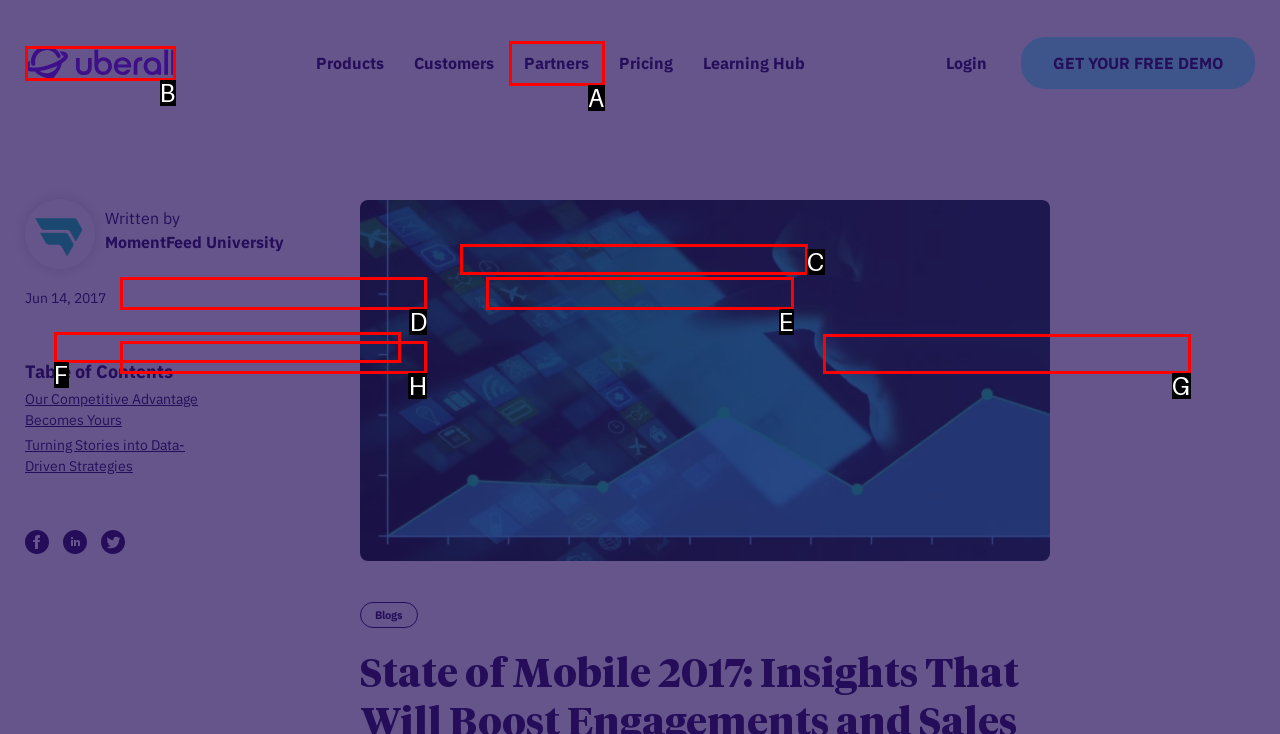Determine which option you need to click to execute the following task: Click on the Uberall Logo. Provide your answer as a single letter.

B